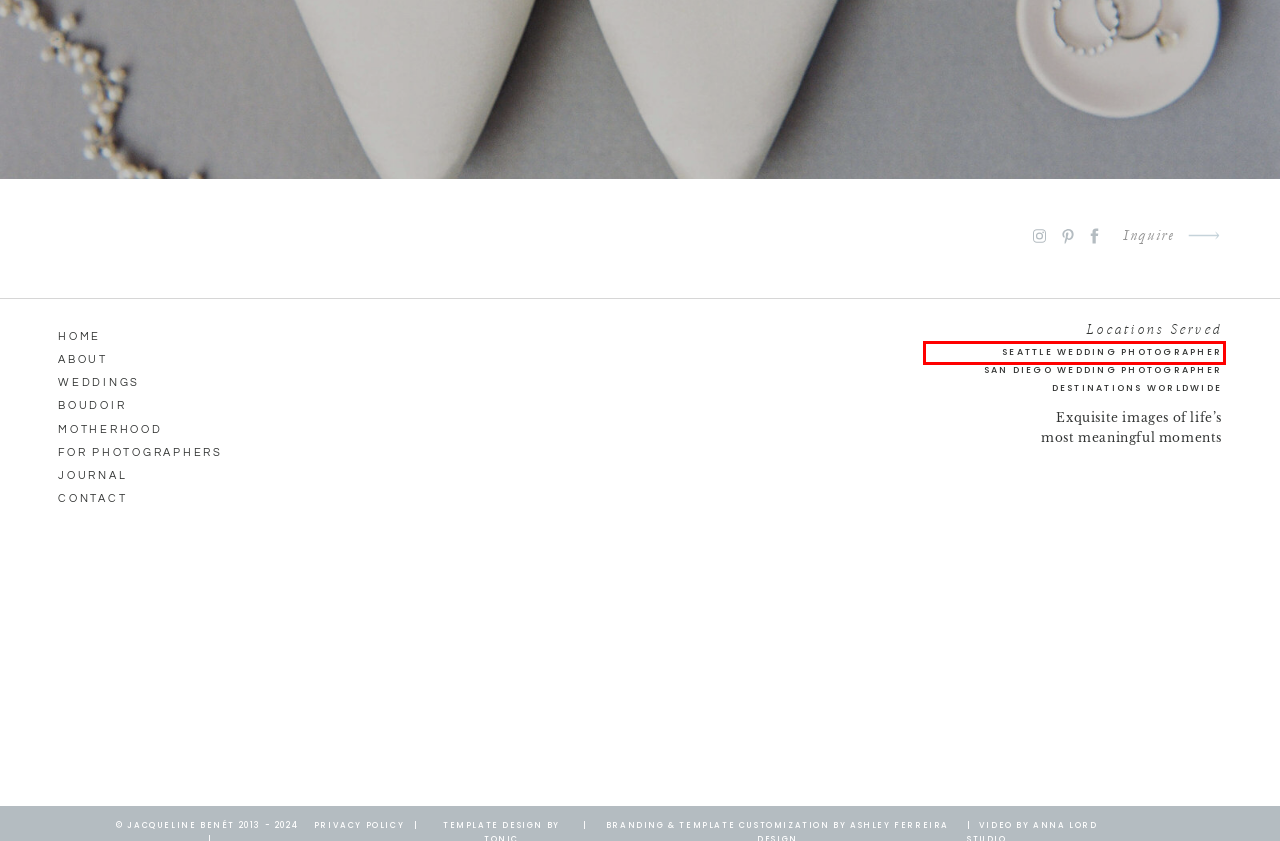Look at the screenshot of a webpage where a red bounding box surrounds a UI element. Your task is to select the best-matching webpage description for the new webpage after you click the element within the bounding box. The available options are:
A. Bridal Boudoir Photography in Seattle Studio - jacquelinebenet.com
B. Personal Archives - jacquelinebenet.com
C. Ashley Ferreira Design | Showit Website Templates | Showit Design Partner
D. Tonic Site Shop: Showit Website Templates for Creatives
E. Jacqueline Benét | San Diego Wedding Photographer
F. Jacqueline Benét | Seattle Wedding Photographer
G. Covid Couldn't Stop Love - Montage Laguna Beach Micro-Wedding - jacquelinebenet.com
H. Engagements Archives - jacquelinebenet.com

F